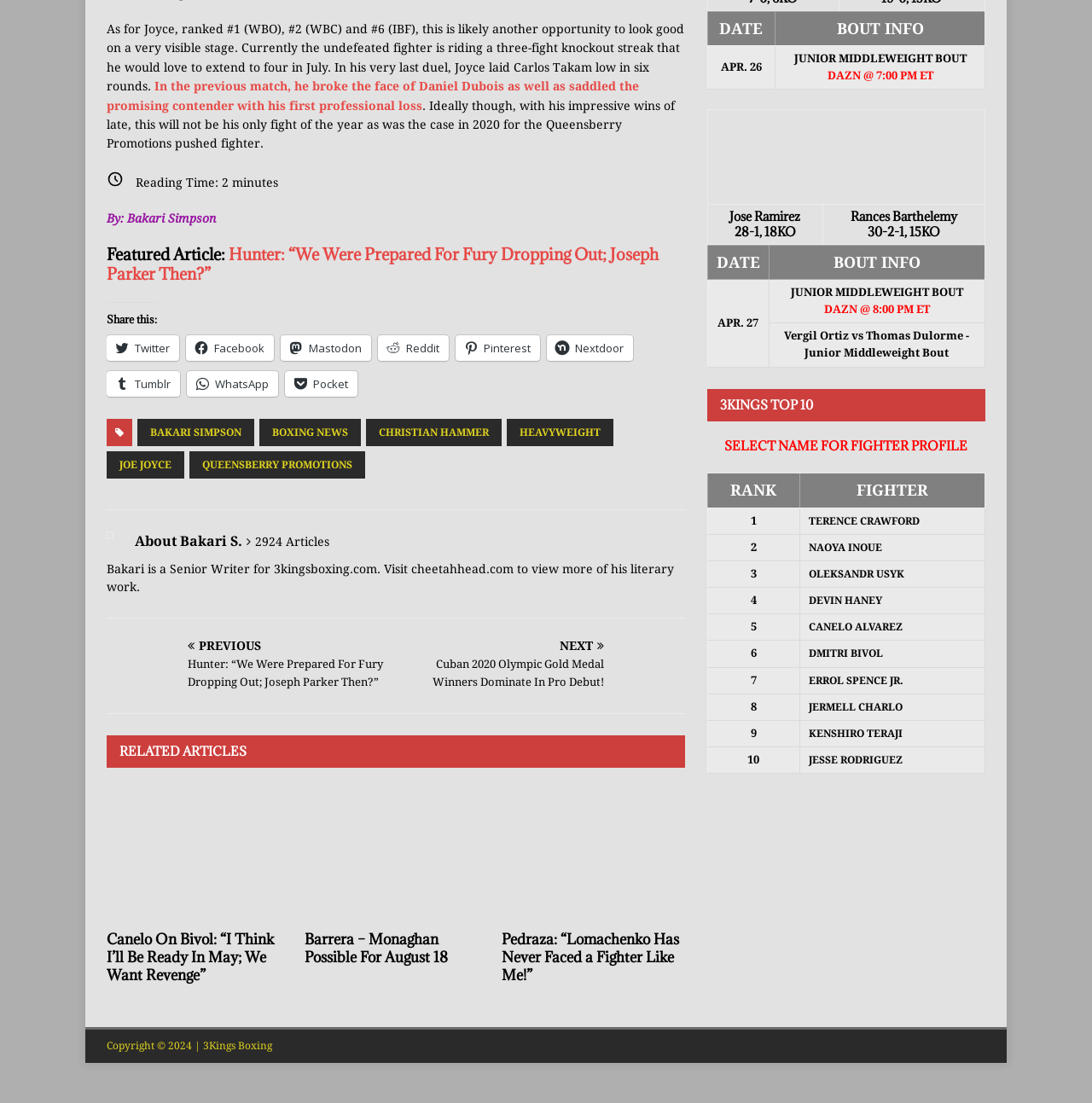Identify the bounding box for the given UI element using the description provided. Coordinates should be in the format (top-left x, top-left y, bottom-right x, bottom-right y) and must be between 0 and 1. Here is the description: 2 Ki 17:5

None